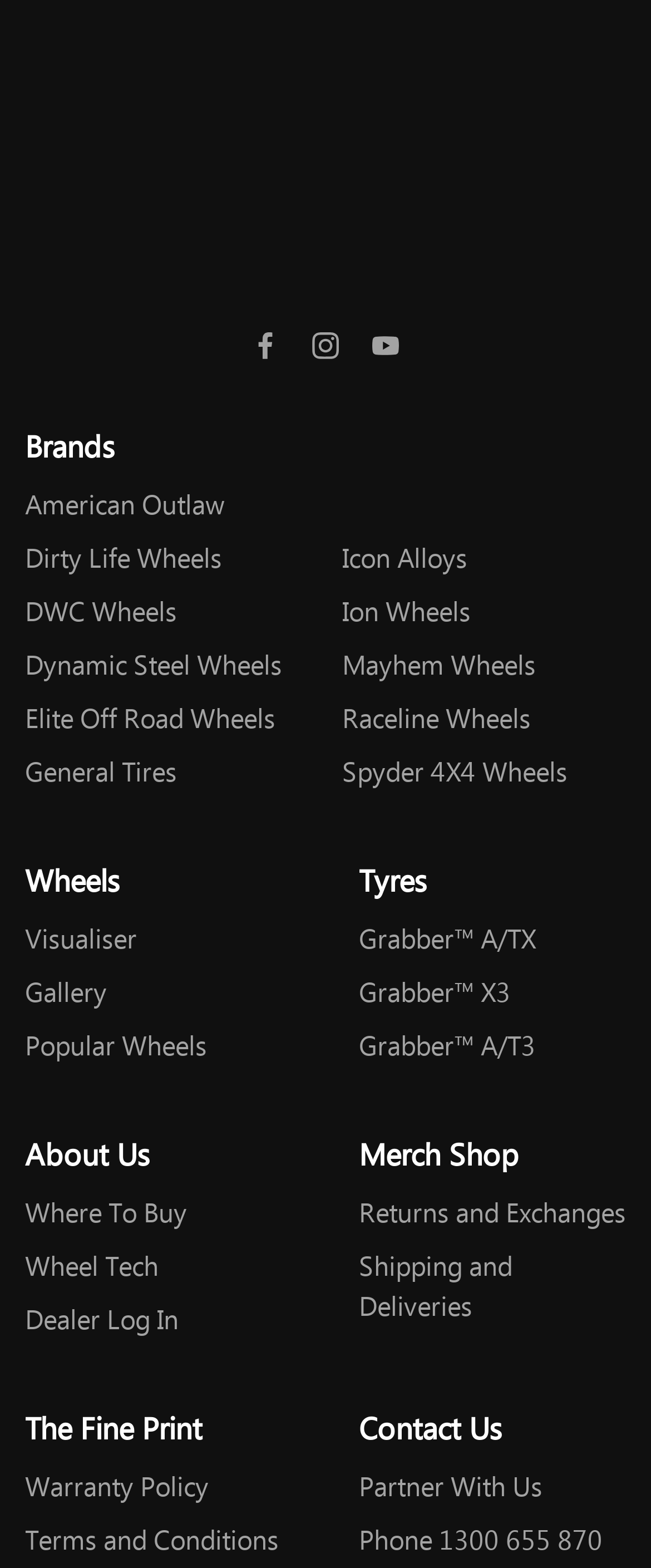Given the description: "Wheels", determine the bounding box coordinates of the UI element. The coordinates should be formatted as four float numbers between 0 and 1, [left, top, right, bottom].

[0.038, 0.547, 0.185, 0.578]